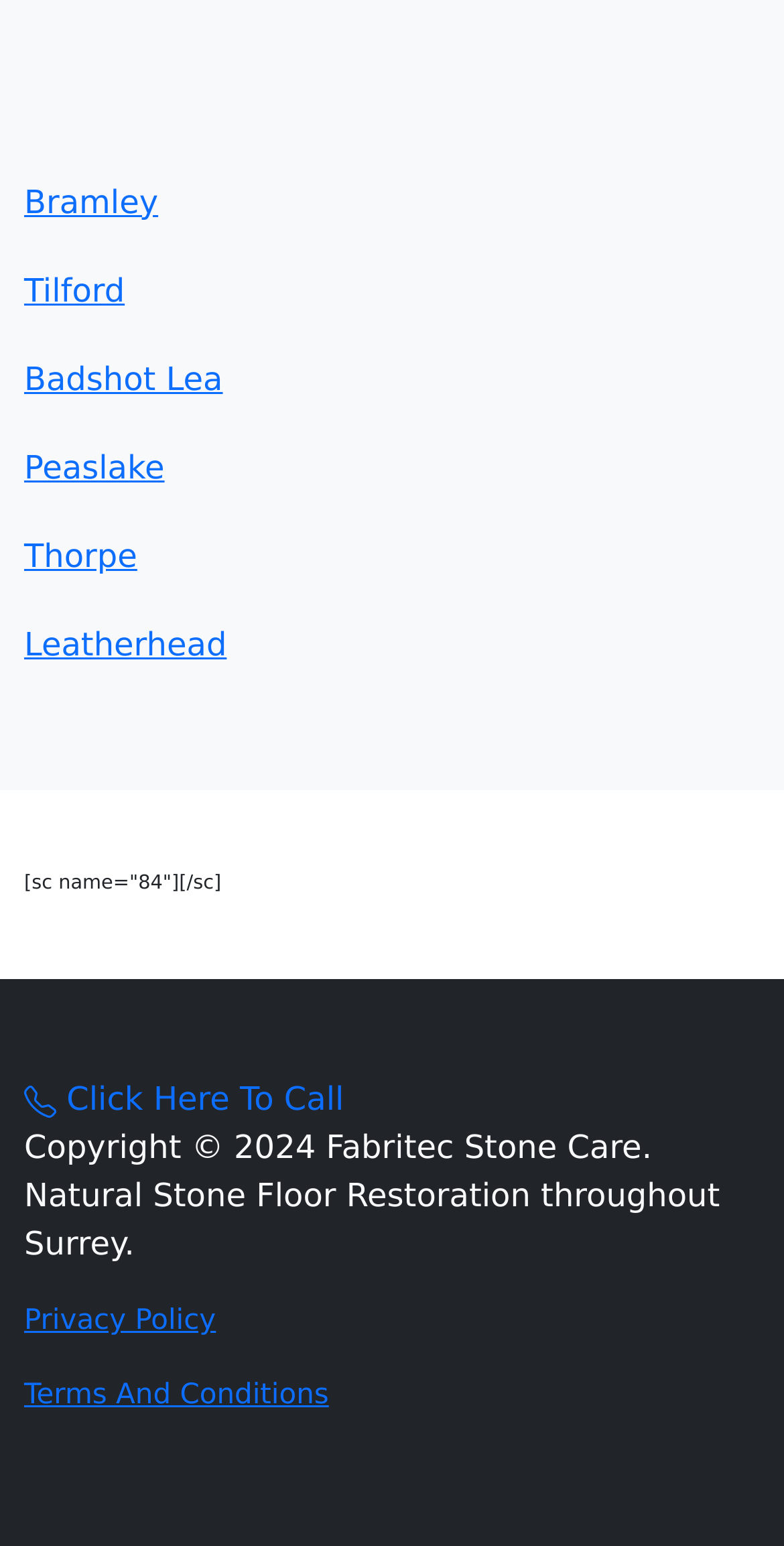Please identify the bounding box coordinates for the region that you need to click to follow this instruction: "Click on Click Here To Call".

[0.031, 0.688, 0.439, 0.733]